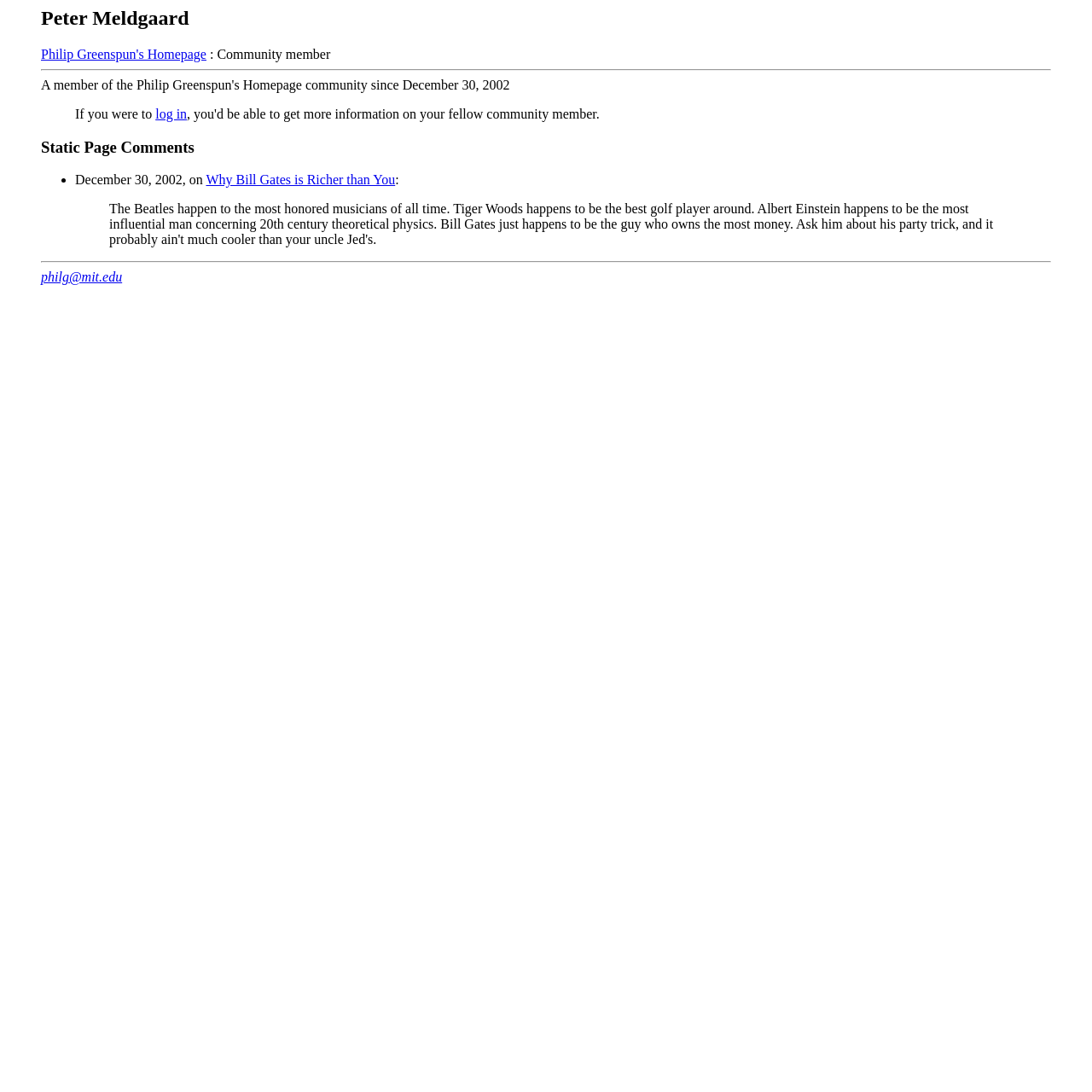Given the description "Philip Greenspun's Homepage", determine the bounding box of the corresponding UI element.

[0.038, 0.043, 0.189, 0.056]